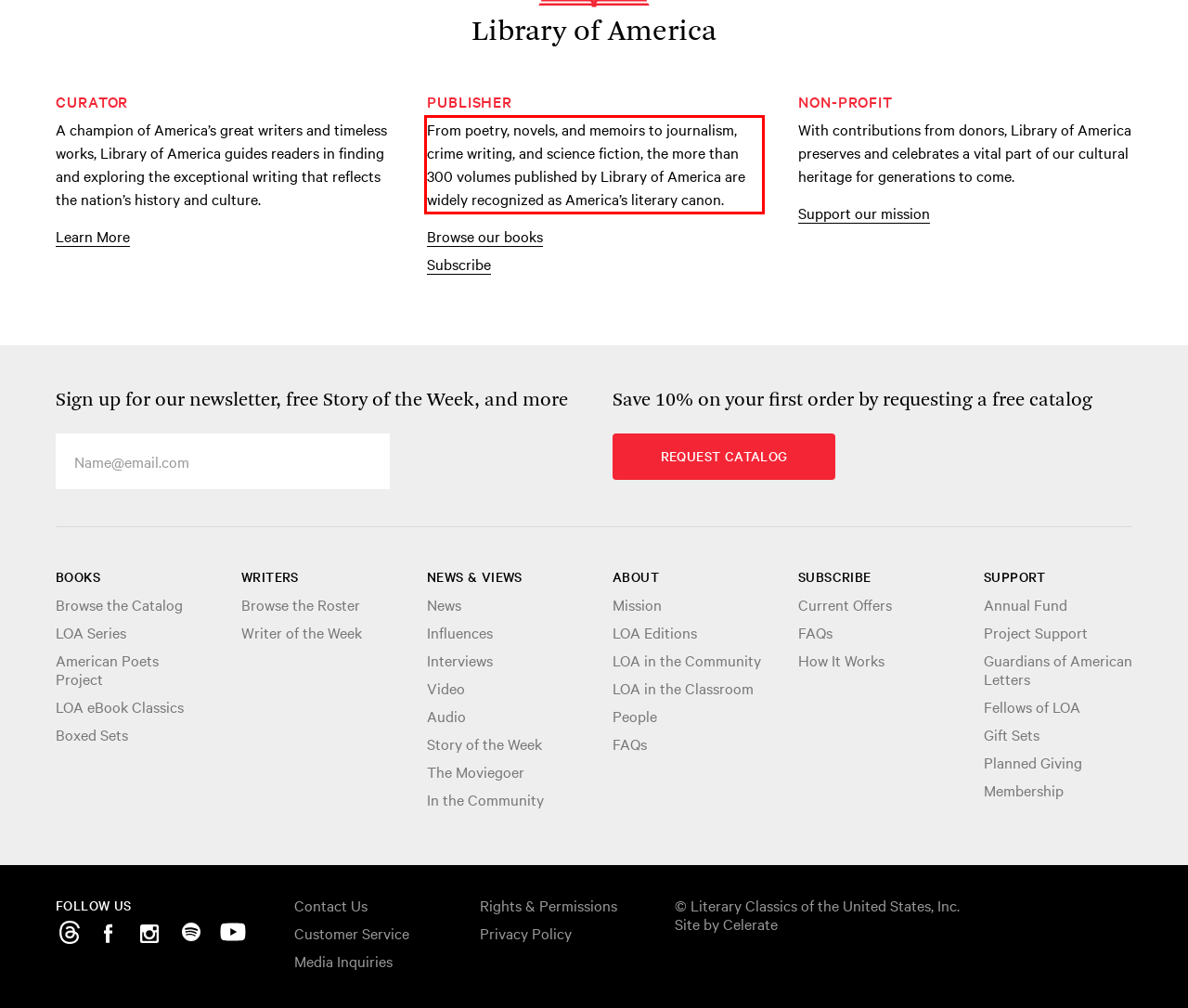Within the provided webpage screenshot, find the red rectangle bounding box and perform OCR to obtain the text content.

From poetry, novels, and memoirs to journalism, crime writing, and science fiction, the more than 300 volumes published by Library of America are widely recognized as America’s literary canon.